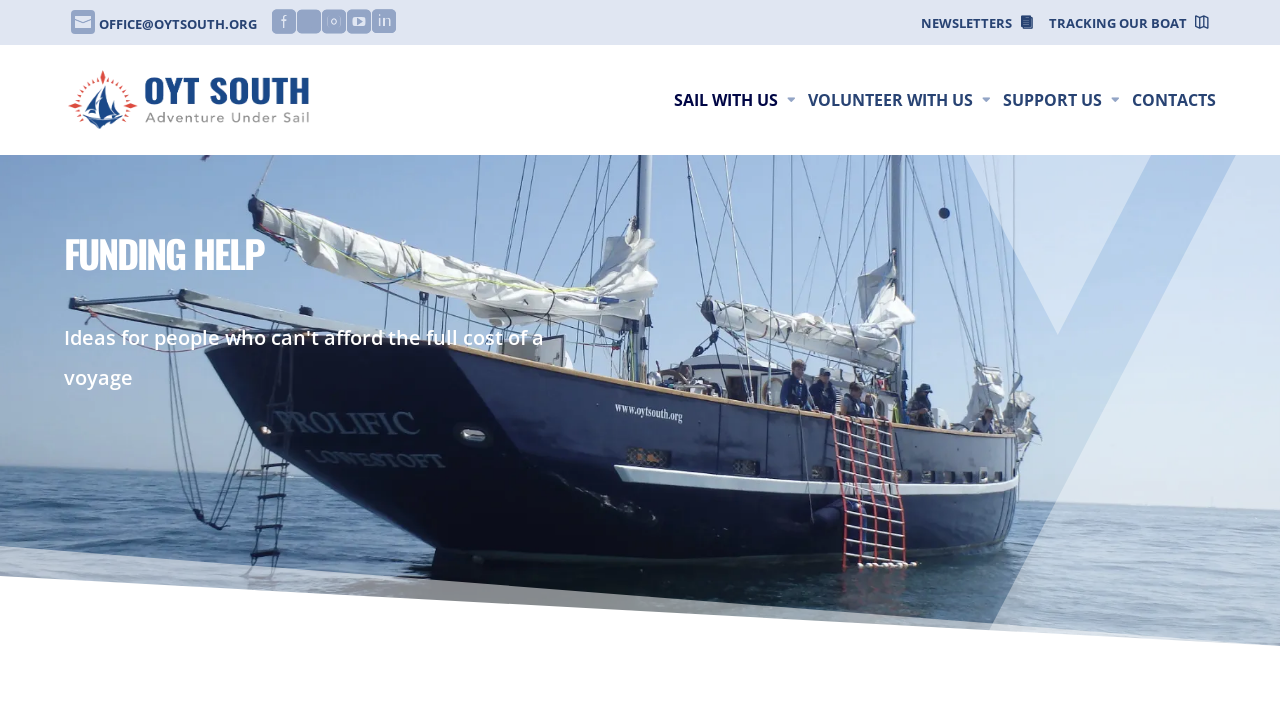Detail the various sections and features present on the webpage.

The webpage is about funding help from Ocean Youth Trust South. At the top left, there is a link to the organization's office email address. Next to it, there are six social media links, represented by icons. 

Below these links, the Ocean Youth Trust South logo is displayed, accompanied by a link to the organization's homepage. 

On the top right, there are two links: one to newsletters and another to track the organization's boat. 

The main content of the webpage is divided into four sections, each represented by a link: "Sail with us", "Volunteer with us", "Support us", and "Contacts". These sections are arranged horizontally, with "Sail with us" on the left and "Contacts" on the right.

Below these sections, there is a heading that reads "FUNDING HELP", which is the main topic of the webpage.